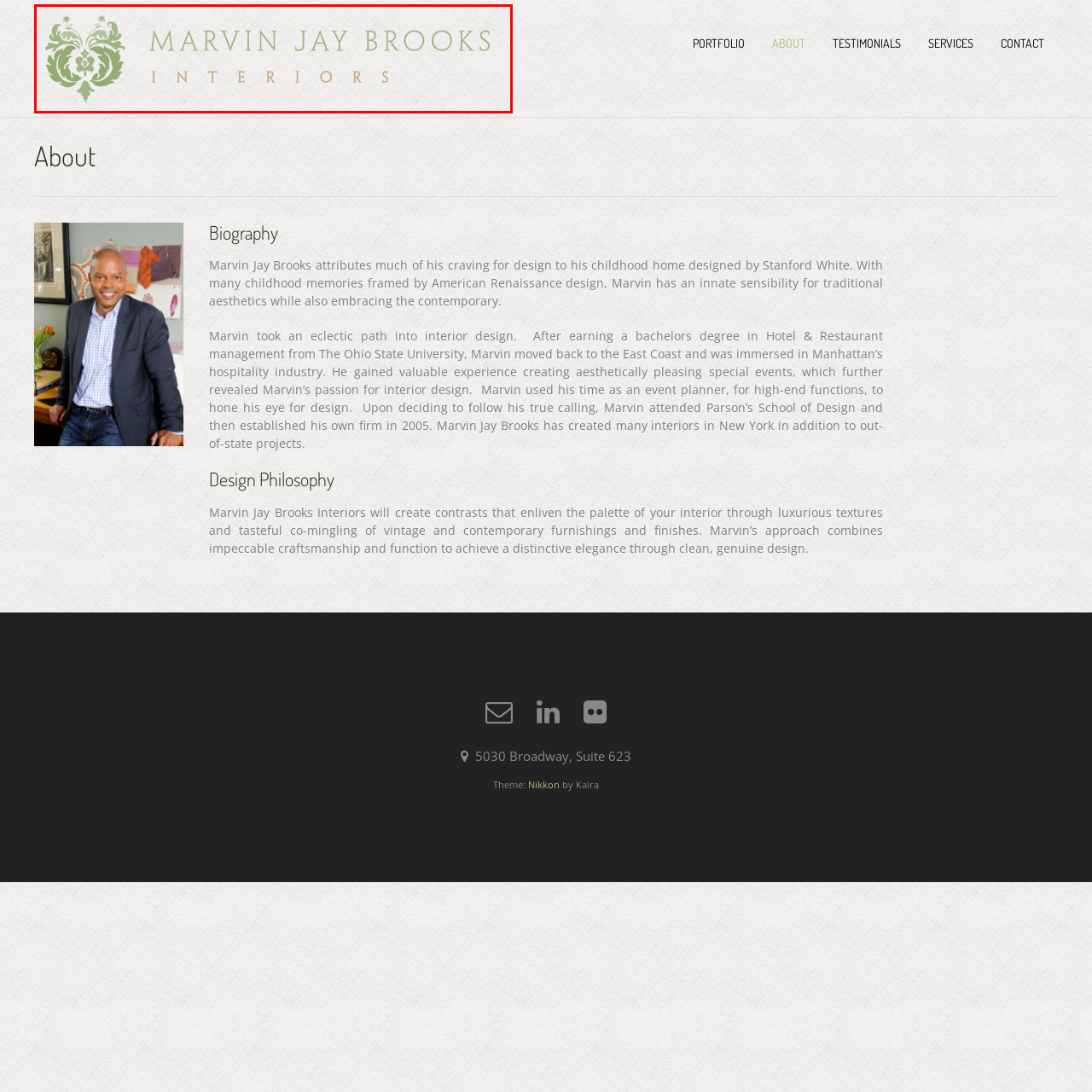Detail the features and components of the image inside the red outline.

The image showcases the elegant logo for Marvin Jay Brooks Interiors, featuring a sophisticated design that combines classic and contemporary elements. The logo prominently displays the name "MARVIN JAY BROOKS" in a refined green font, conveying a sense of luxury and artistry. Beneath this, the word "INTERIORS" is presented in a subtler, light tan color, complementing the upper text. The background has a textured, neutral tone, enhancing the visual appeal and sophistication of the branding. This logo epitomizes the aesthetic sensibility of Marvin Jay Brooks, reflecting a commitment to creating distinctive, stylish interiors that harmoniously blend traditional and modern design philosophies.